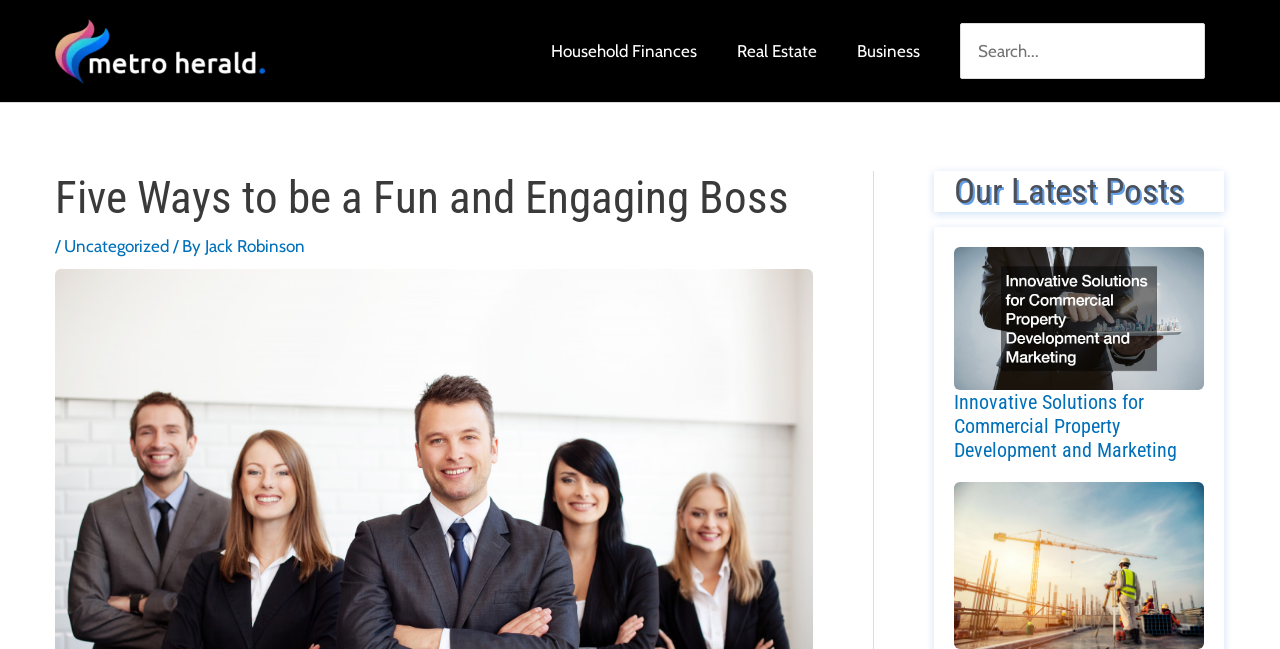What is the name of the website?
Refer to the image and provide a detailed answer to the question.

The name of the website can be determined by looking at the logo at the top left corner of the webpage, which is an image with the text 'Metroherald logo'.